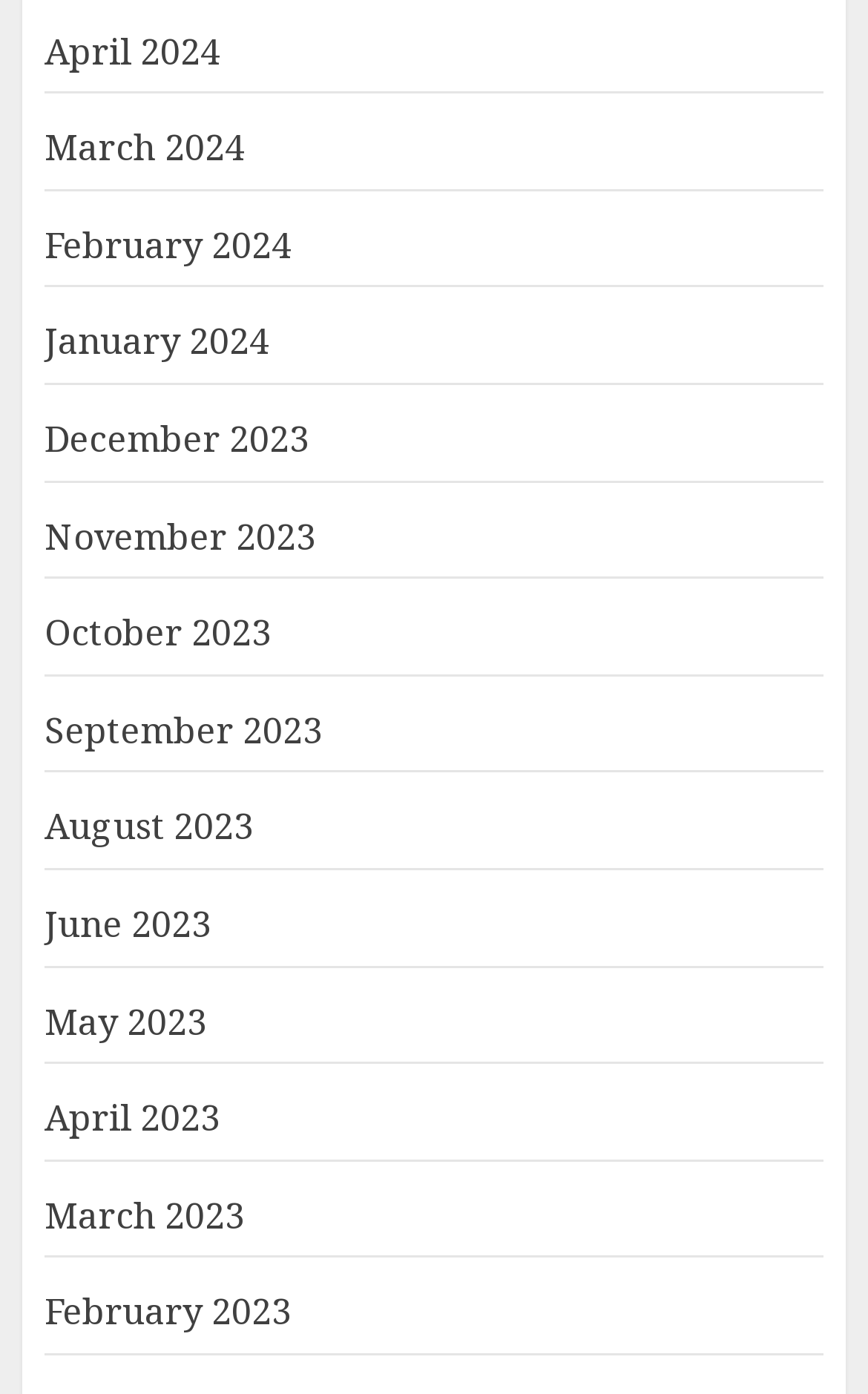Is there a link for the current month?
Based on the visual details in the image, please answer the question thoroughly.

Since the current month is not specified, I assumed it's not one of the months listed. The latest month listed is April 2024, which is not the current month.